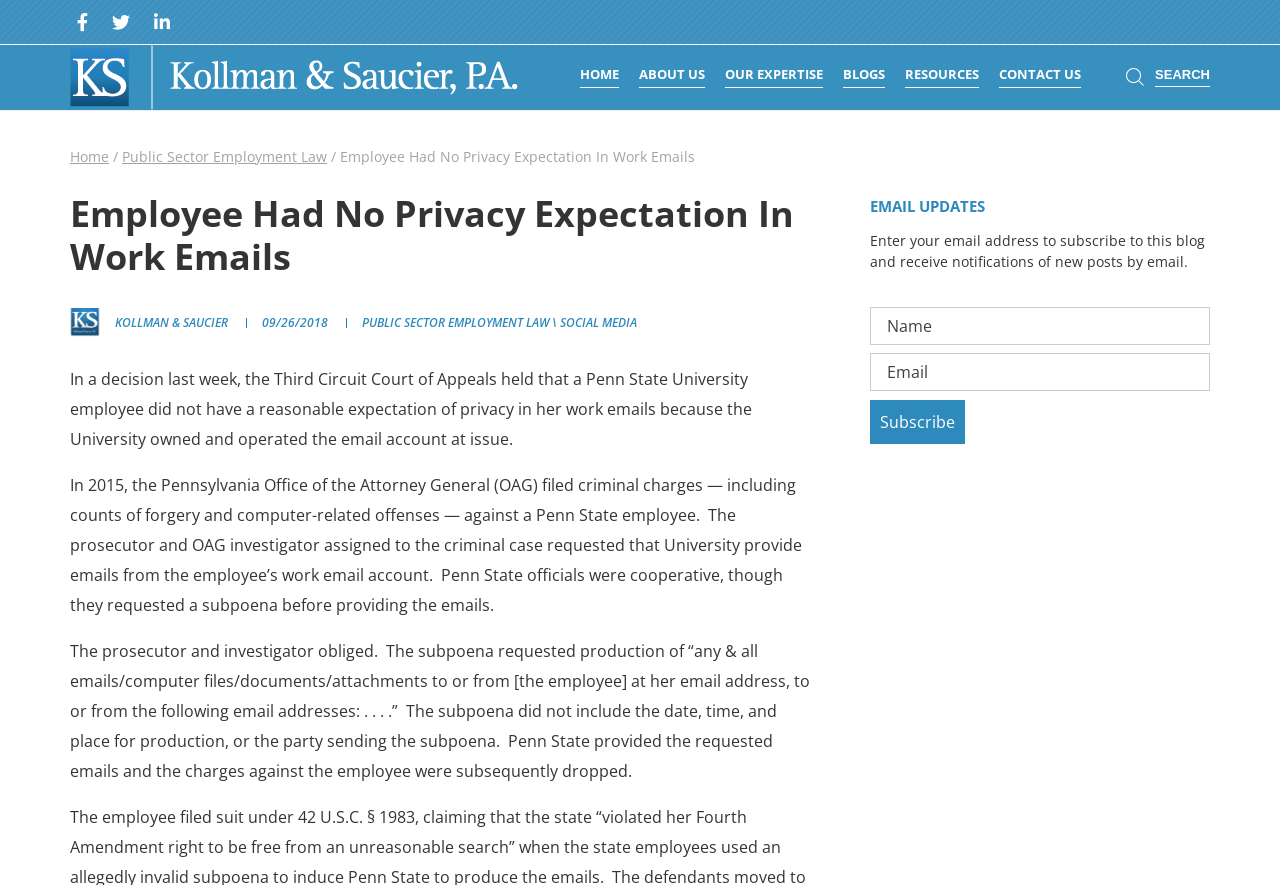Observe the image and answer the following question in detail: How many links are in the top navigation bar?

I counted the links in the top navigation bar by looking at the elements with IDs 210, 211, 213, 215, 217, and 218, which are all links with text such as 'HOME', 'ABOUT US', etc.